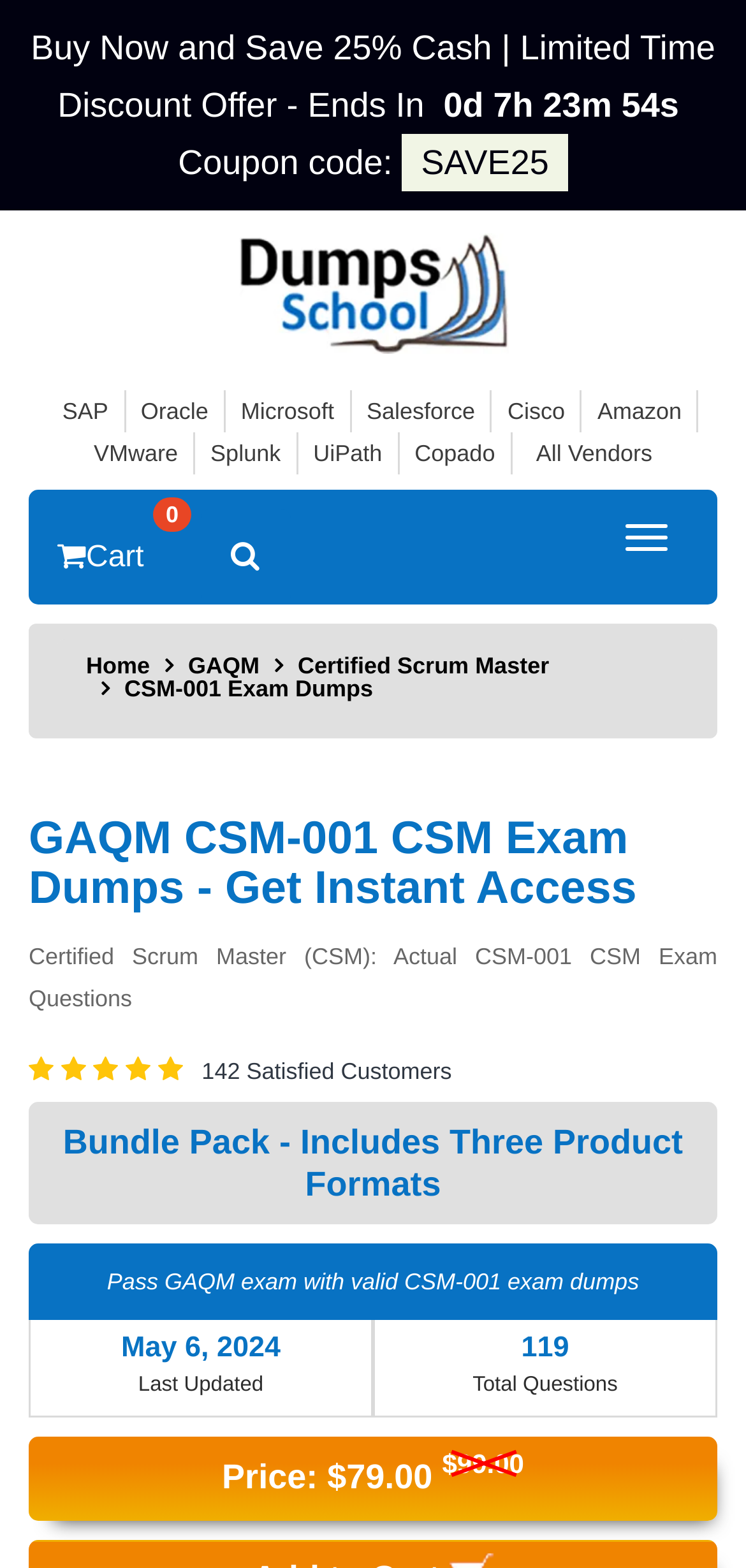Indicate the bounding box coordinates of the clickable region to achieve the following instruction: "Click the 'Site logo' link."

[0.319, 0.21, 0.681, 0.231]